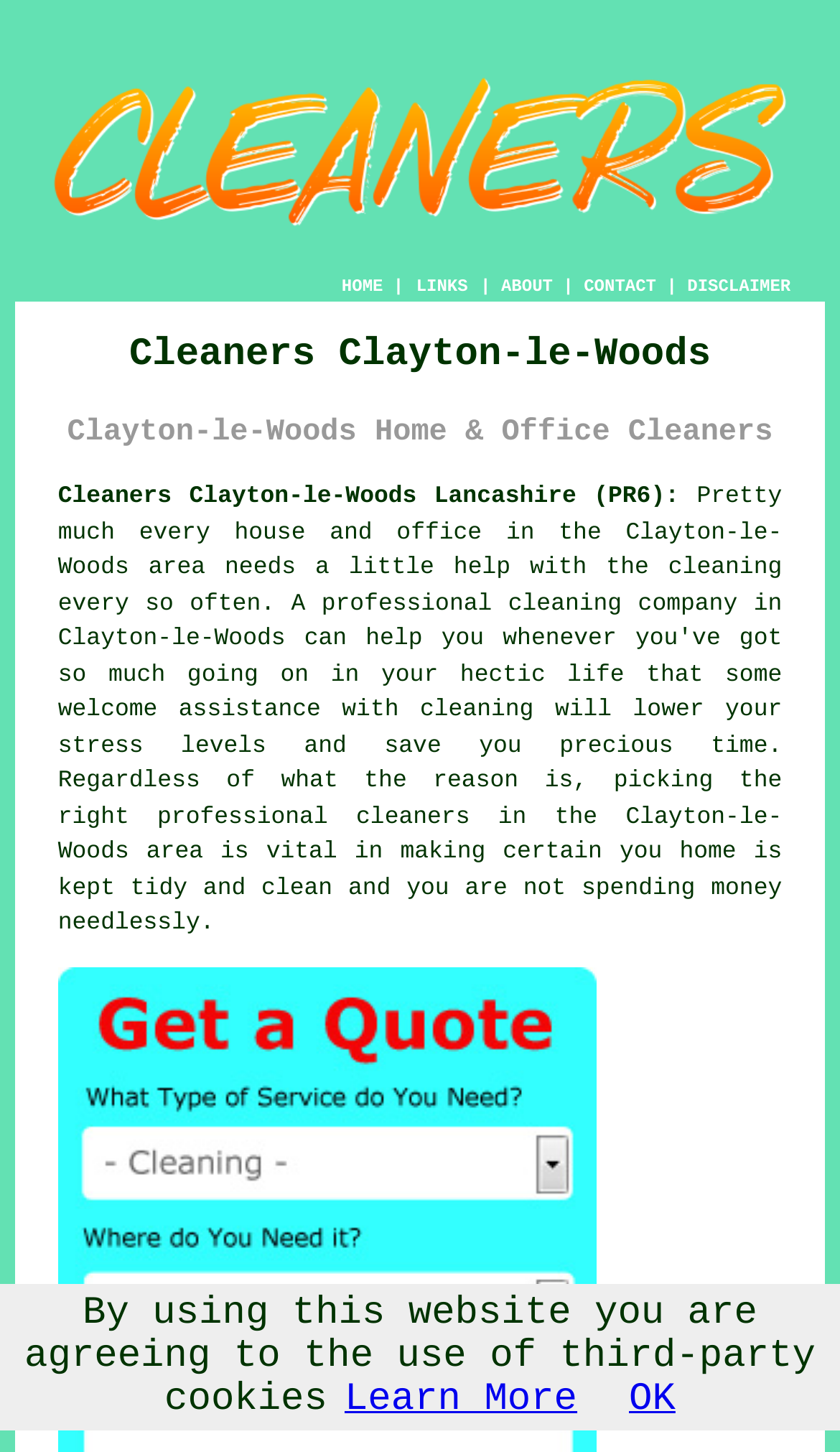What can be found on the 'ABOUT' page?
Craft a detailed and extensive response to the question.

The webpage does not provide explicit information about what can be found on the 'ABOUT' page, but it can be inferred that it might contain information about the company or the cleaning services they offer, as it is a common practice for websites to have an 'ABOUT' page that provides such information.